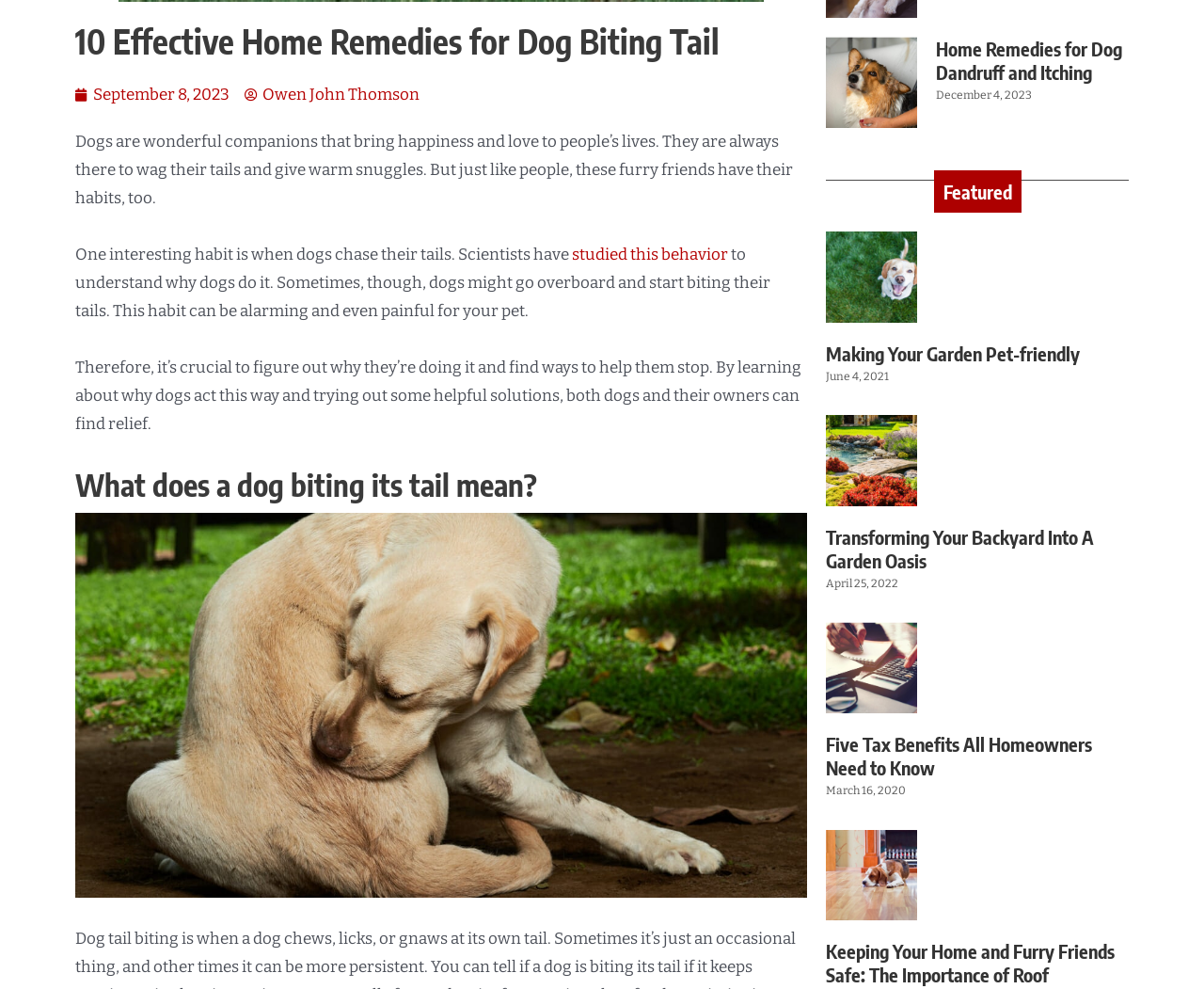Determine the bounding box for the UI element described here: "studied this behavior".

[0.475, 0.247, 0.607, 0.267]